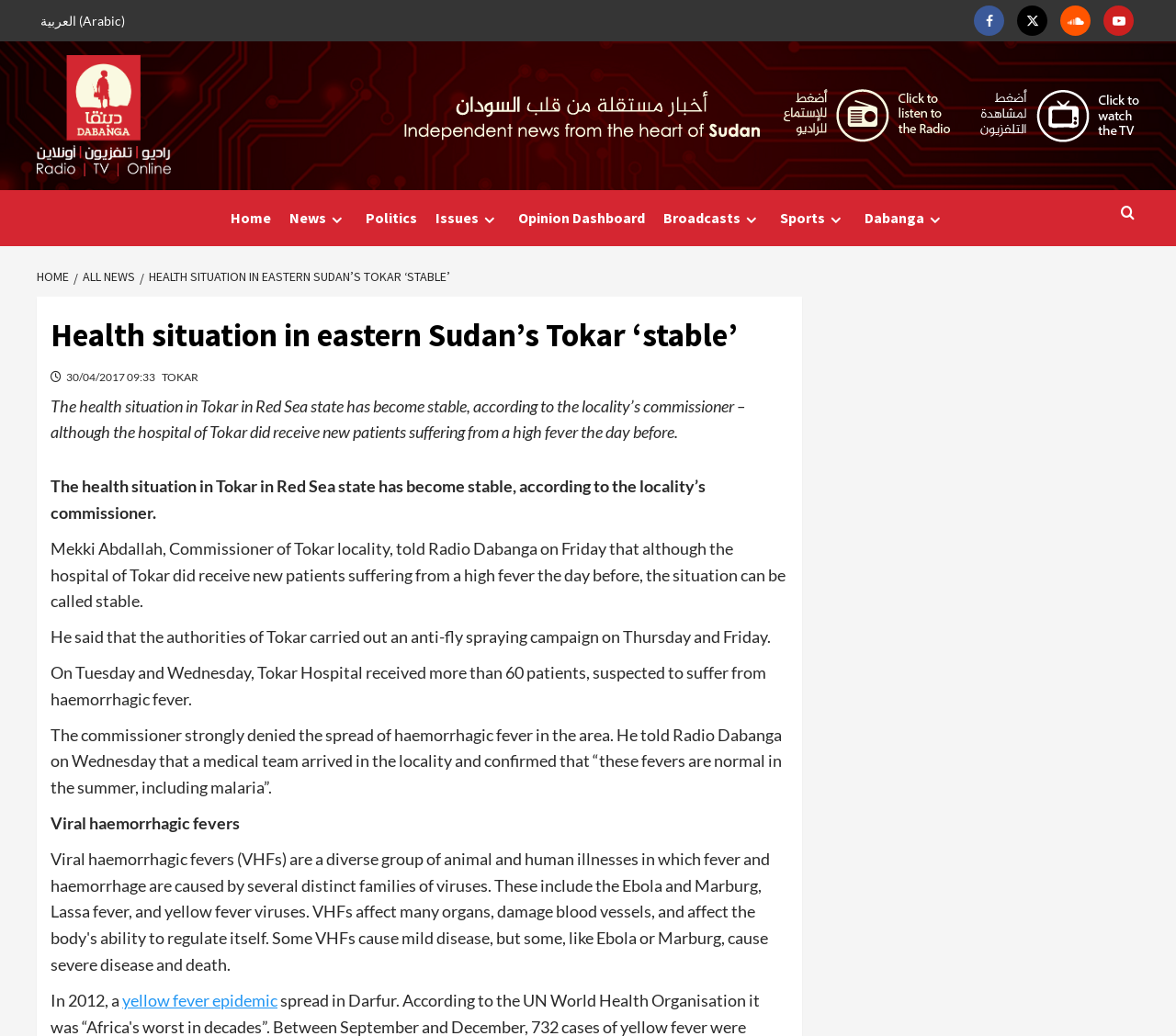What is the name of the radio station mentioned in the article?
Give a detailed explanation using the information visible in the image.

Radio Dabanga is the radio station where Mekki Abdallah, the commissioner of Tokar locality, gave an interview on Friday, stating that the health situation in Tokar can be called stable.